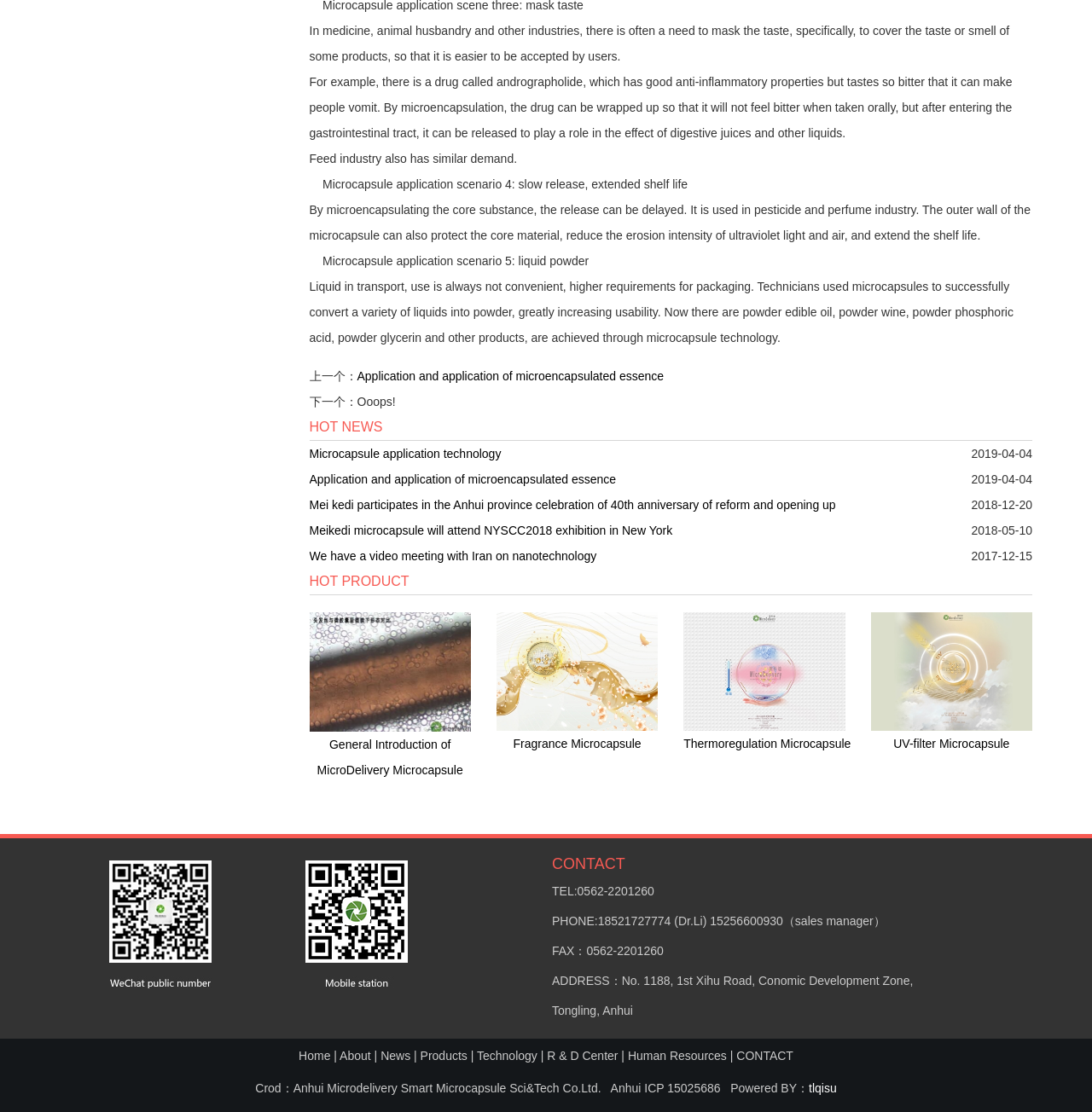Find the bounding box coordinates of the element to click in order to complete this instruction: "Click the 'Microcapsule application technology' link". The bounding box coordinates must be four float numbers between 0 and 1, denoted as [left, top, right, bottom].

[0.283, 0.396, 0.78, 0.419]